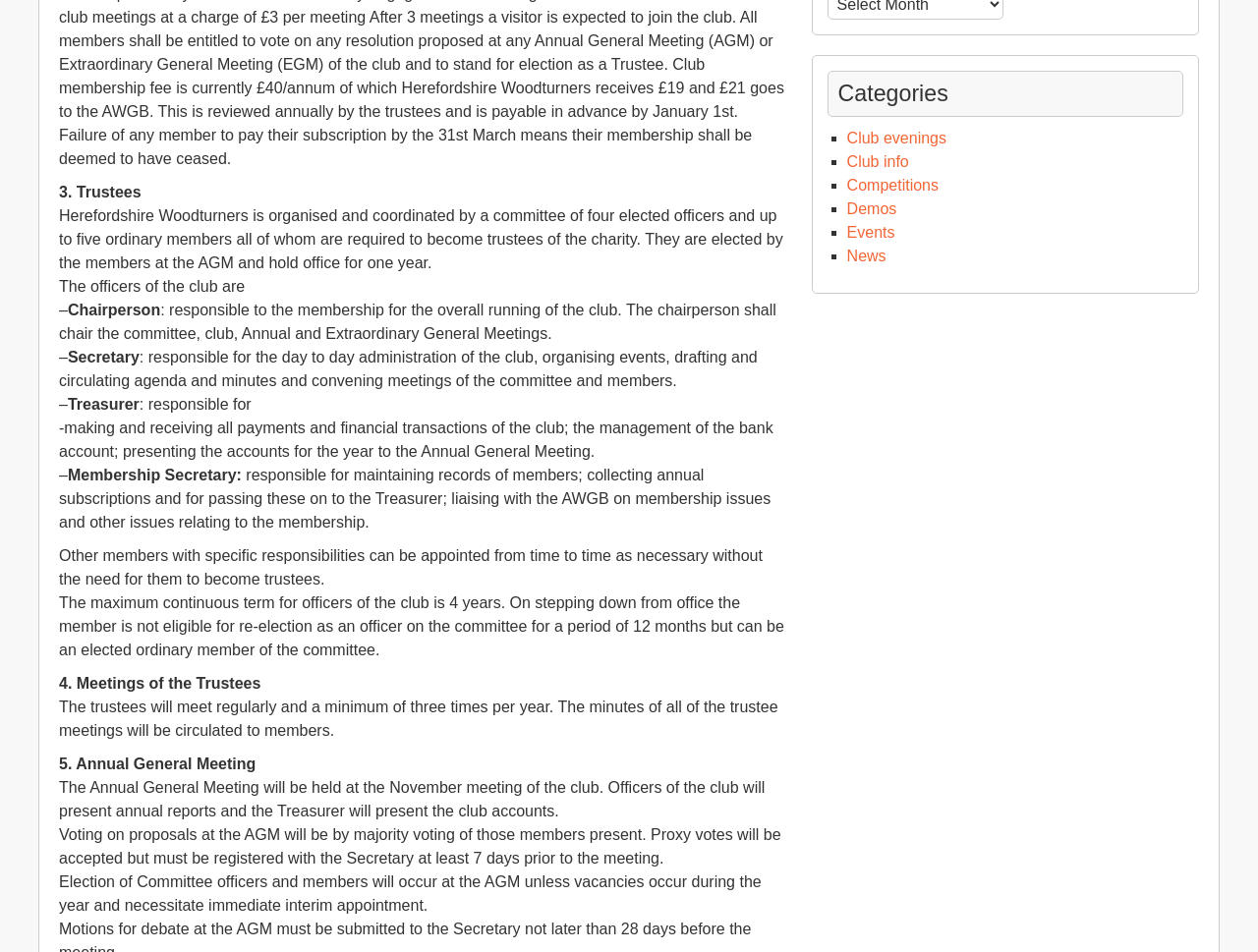Locate the UI element that matches the description Club info in the webpage screenshot. Return the bounding box coordinates in the format (top-left x, top-left y, bottom-right x, bottom-right y), with values ranging from 0 to 1.

[0.673, 0.161, 0.722, 0.179]